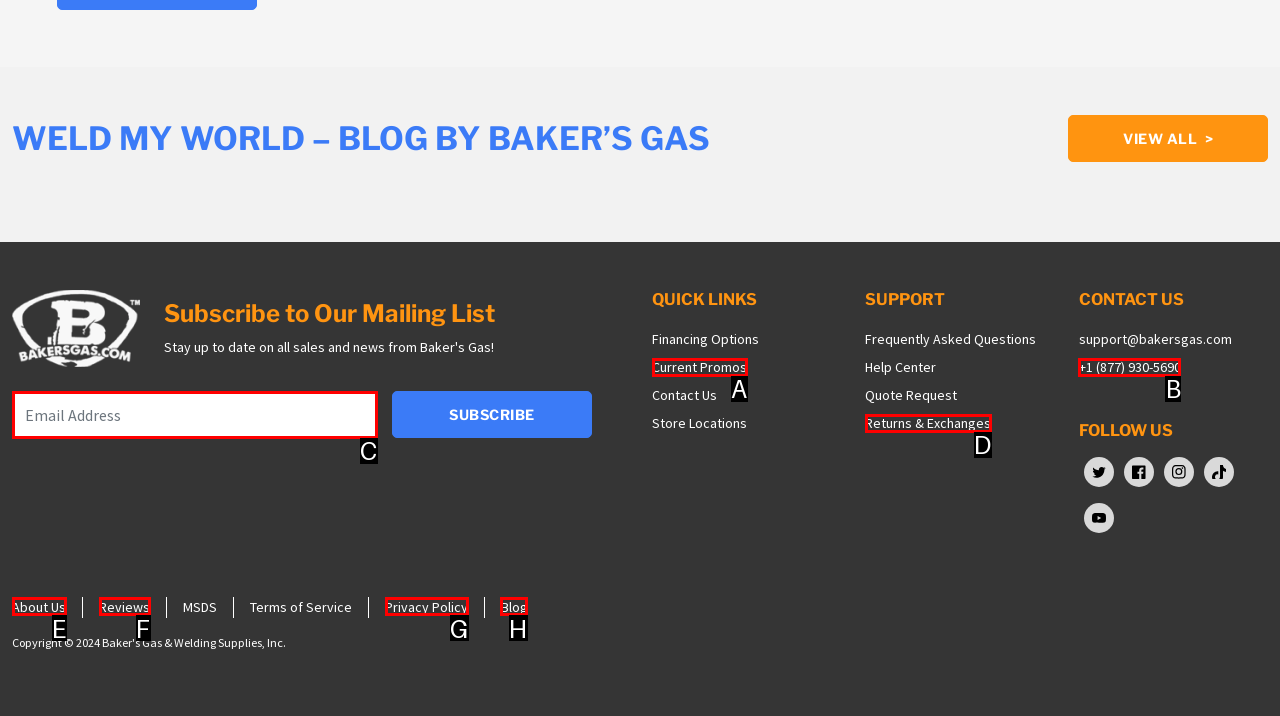Identify the HTML element to select in order to accomplish the following task: Read the blog
Reply with the letter of the chosen option from the given choices directly.

H